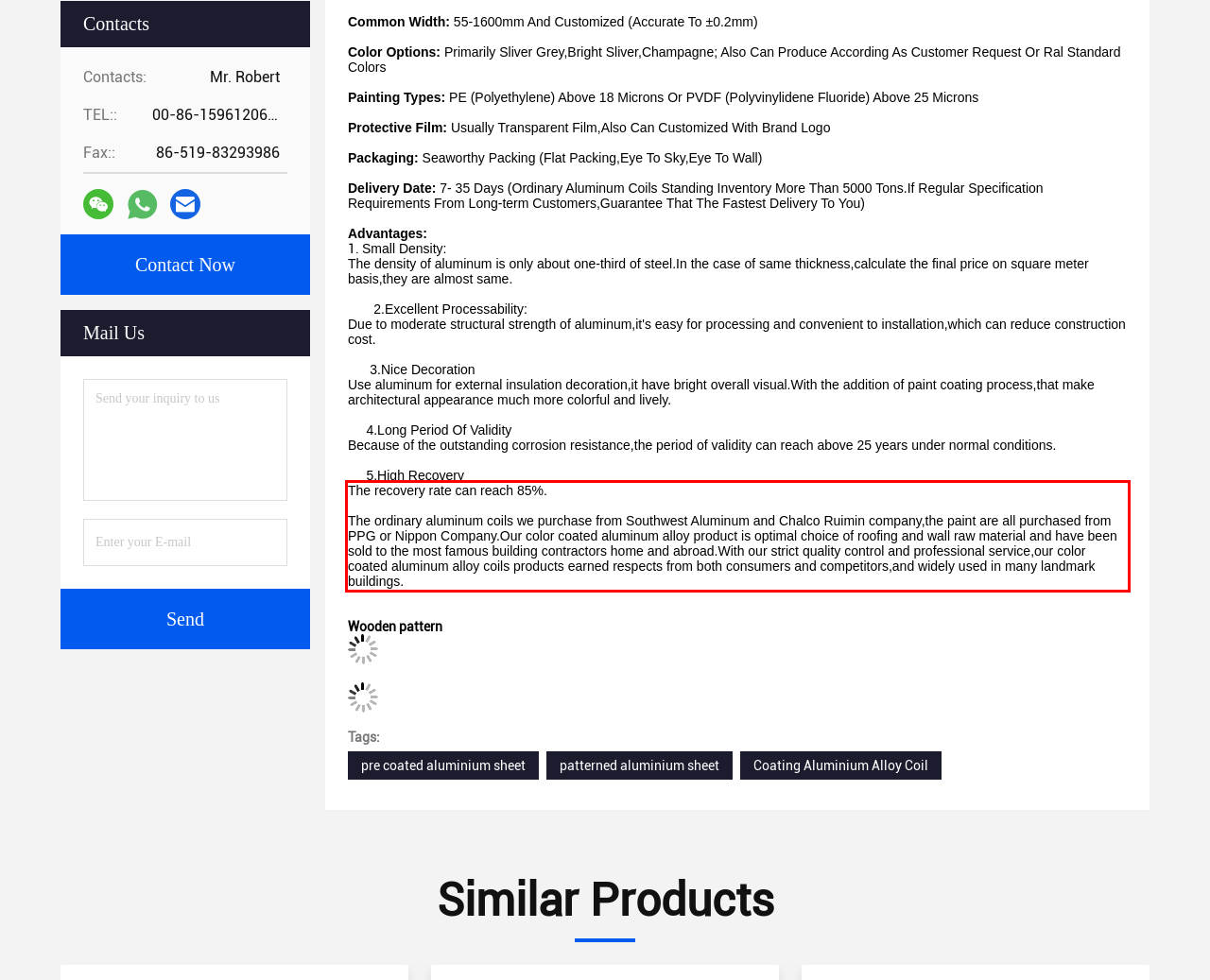You have a screenshot of a webpage where a UI element is enclosed in a red rectangle. Perform OCR to capture the text inside this red rectangle.

The recovery rate can reach 85%. The ordinary aluminum coils we purchase from Southwest Aluminum and Chalco Ruimin company,the paint are all purchased from PPG or Nippon Company.Our color coated aluminum alloy product is optimal choice of roofing and wall raw material and have been sold to the most famous building contractors home and abroad.With our strict quality control and professional service,our color coated aluminum alloy coils products earned respects from both consumers and competitors,and widely used in many landmark buildings.